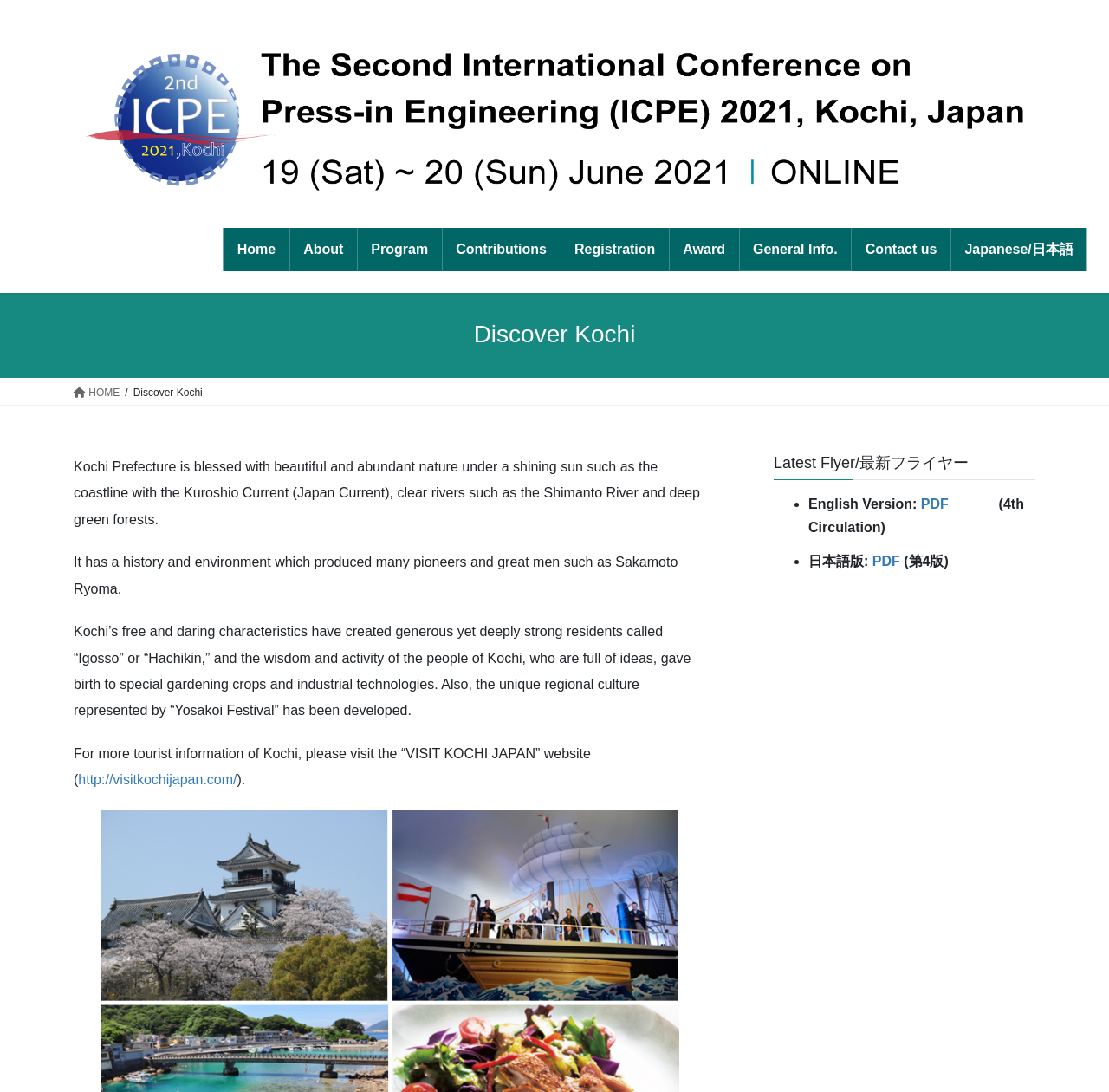What is the name of the prefecture described on this webpage?
Please utilize the information in the image to give a detailed response to the question.

The webpage describes Kochi Prefecture as a place blessed with beautiful and abundant nature, and it is mentioned in the first paragraph of the webpage.